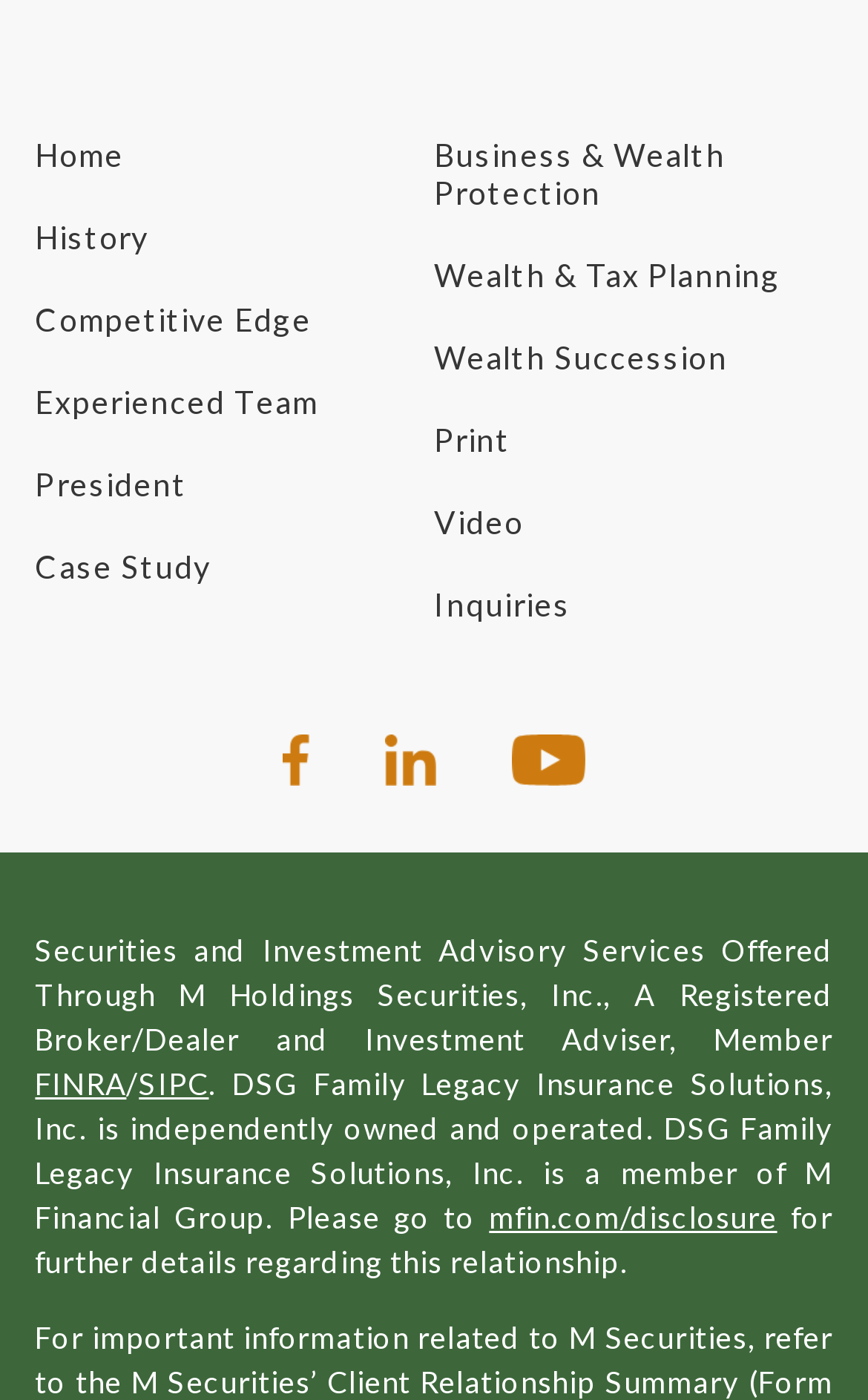Determine the bounding box coordinates of the clickable area required to perform the following instruction: "Learn about Wealth & Tax Planning". The coordinates should be represented as four float numbers between 0 and 1: [left, top, right, bottom].

[0.5, 0.183, 0.899, 0.21]